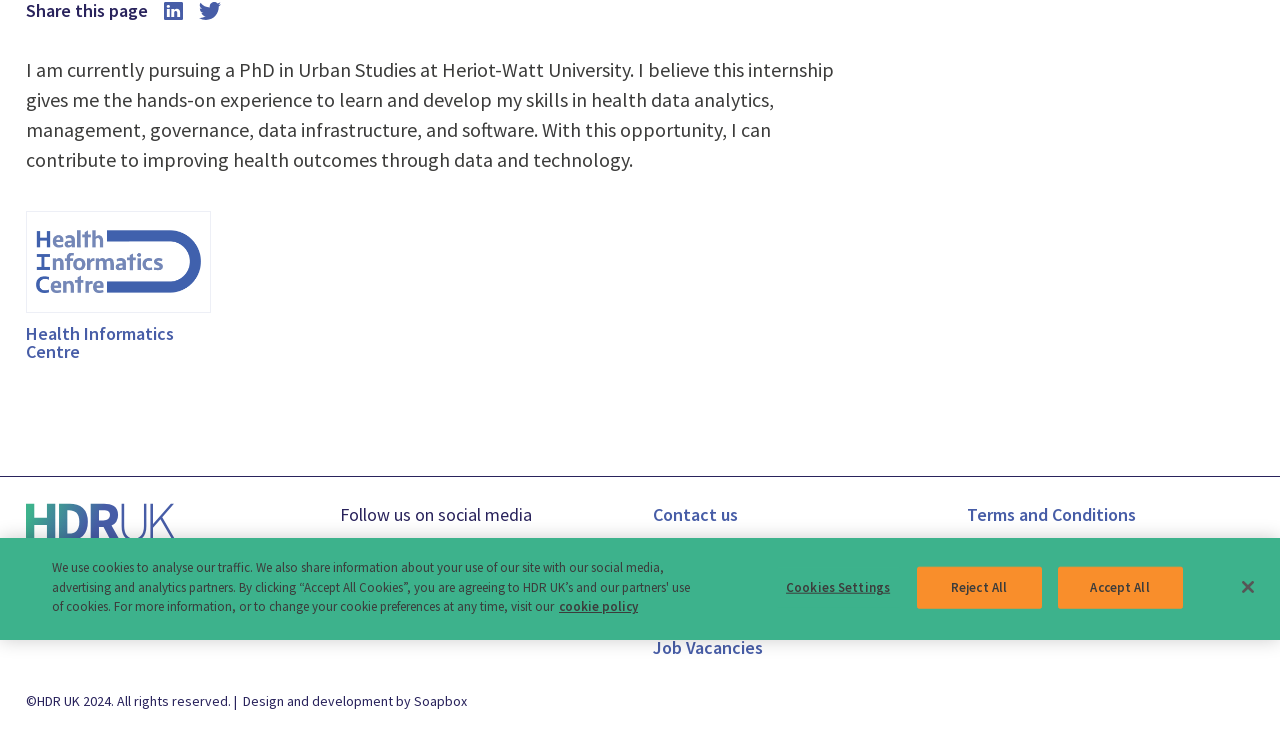From the element description Register of Interests, predict the bounding box coordinates of the UI element. The coordinates must be specified in the format (top-left x, top-left y, bottom-right x, bottom-right y) and should be within the 0 to 1 range.

[0.51, 0.774, 0.638, 0.806]